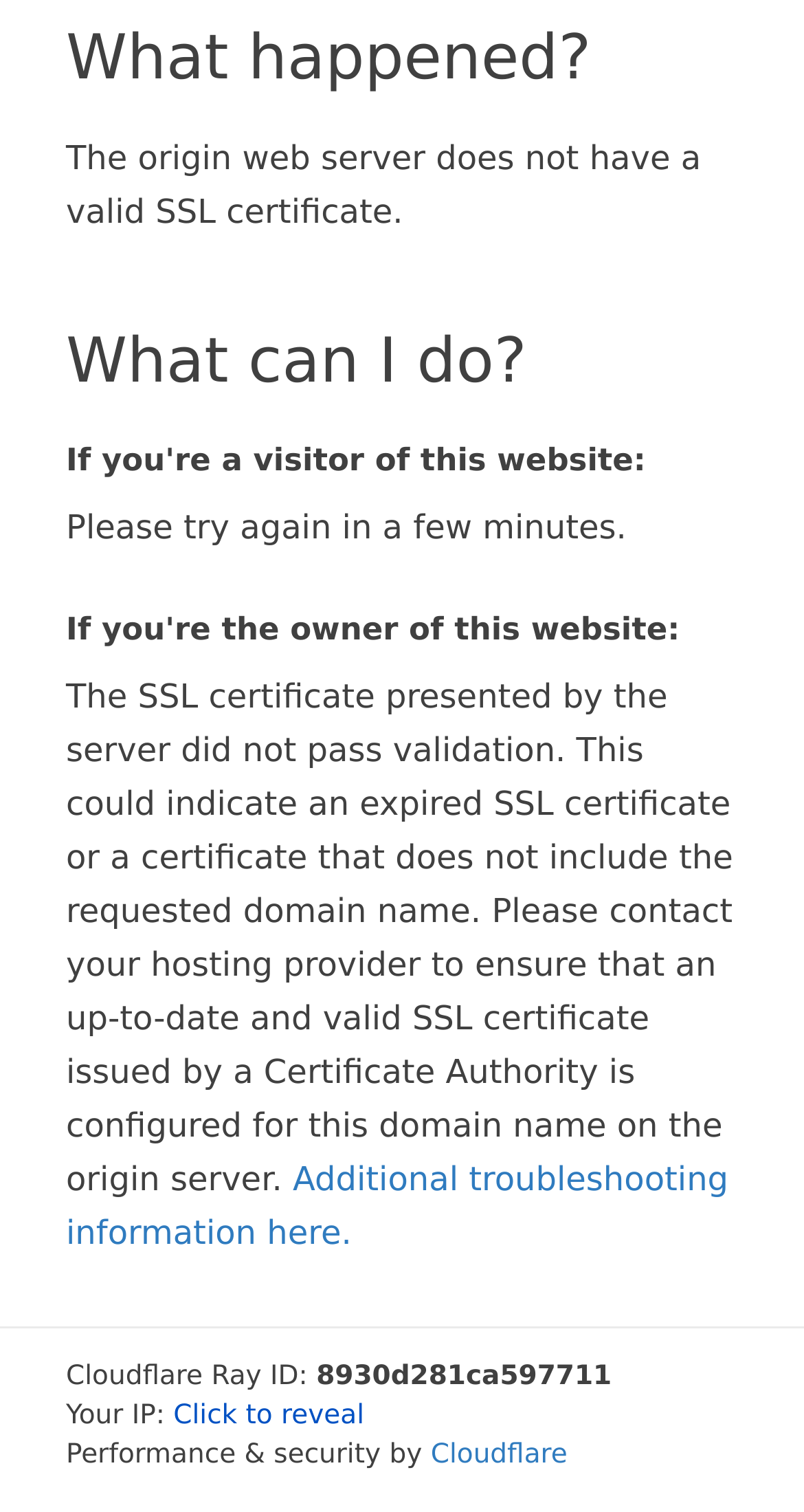What is the Cloudflare Ray ID?
Answer the question based on the image using a single word or a brief phrase.

8930d281ca597711